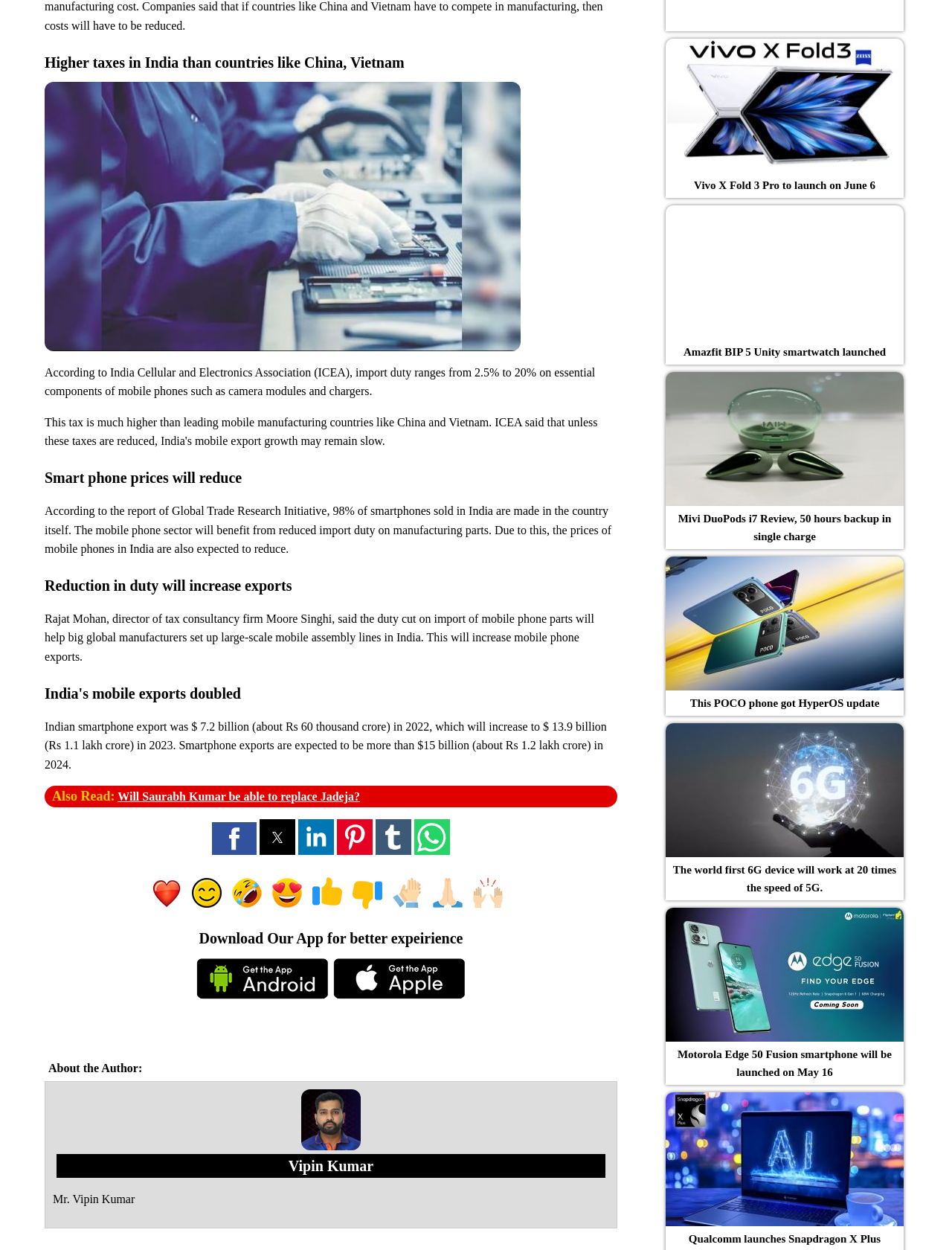What is the current value of Indian smartphone exports?
Ensure your answer is thorough and detailed.

The static text element mentions, 'Indian smartphone export was $ 7.2 billion (about Rs 60 thousand crore) in 2022...' This indicates that the current value of Indian smartphone exports is $7.2 billion.